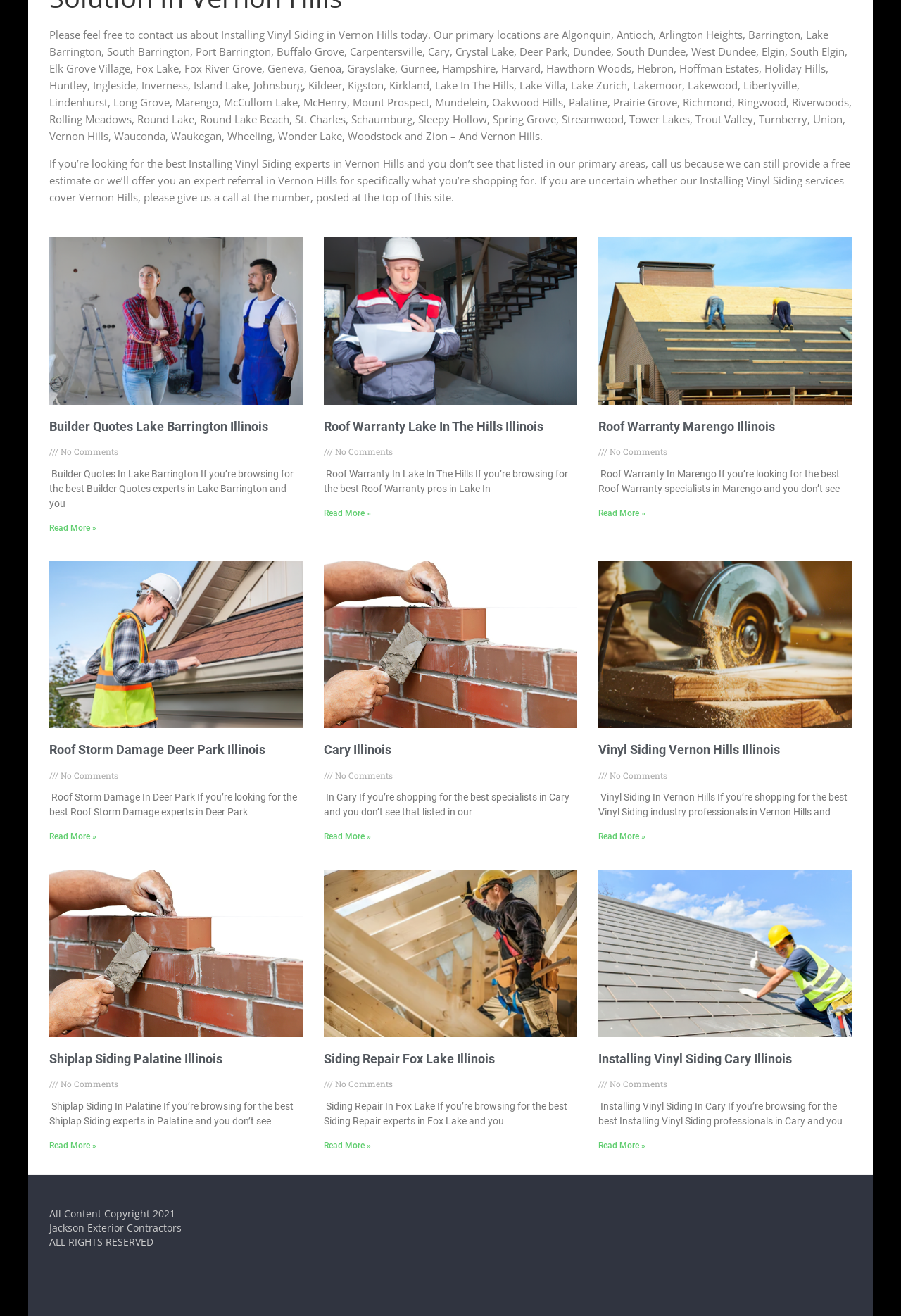Can you find the bounding box coordinates for the UI element given this description: "Builder Quotes Lake Barrington Illinois"? Provide the coordinates as four float numbers between 0 and 1: [left, top, right, bottom].

[0.055, 0.318, 0.298, 0.329]